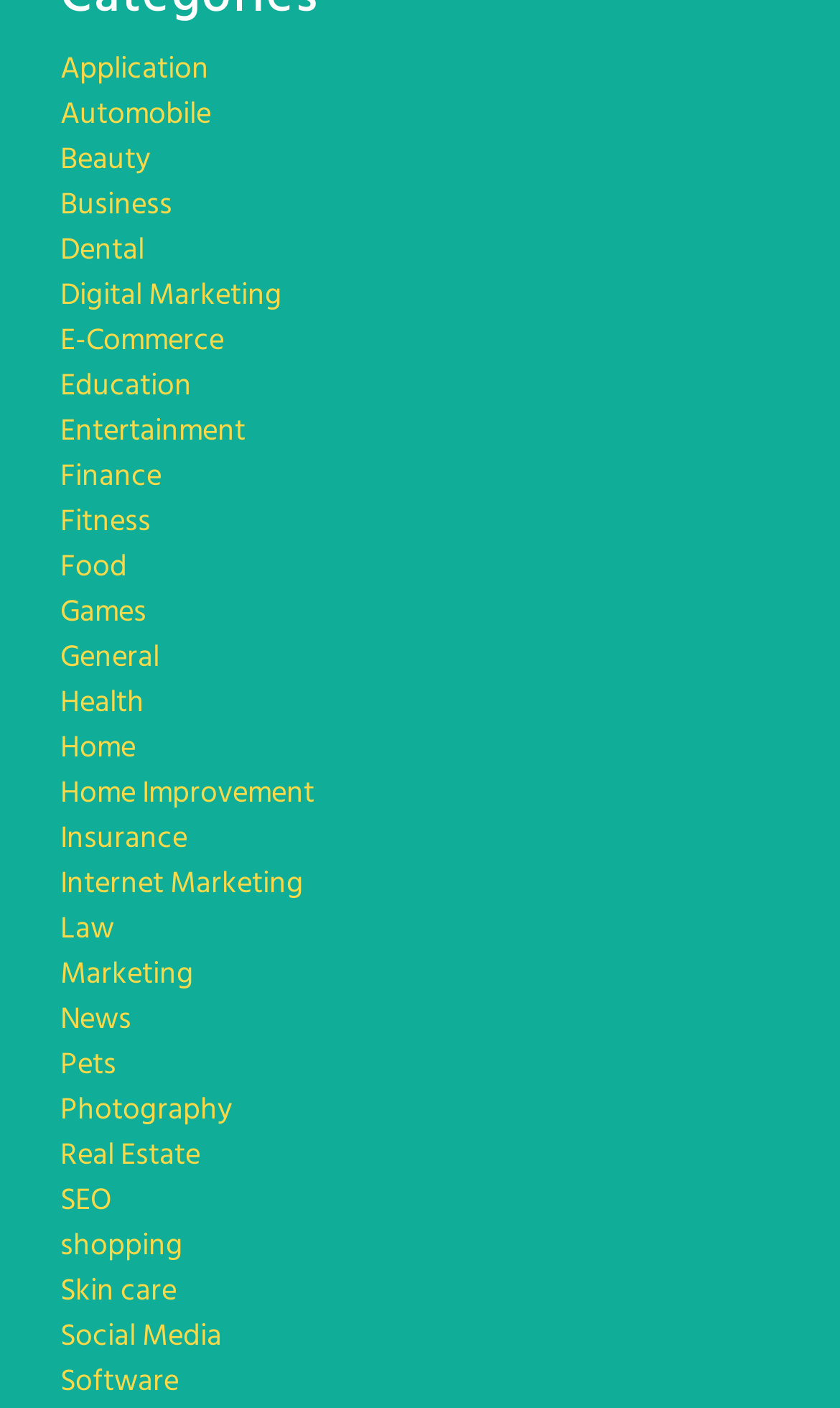Provide the bounding box coordinates of the HTML element described by the text: "Internet Marketing".

[0.072, 0.61, 0.362, 0.645]